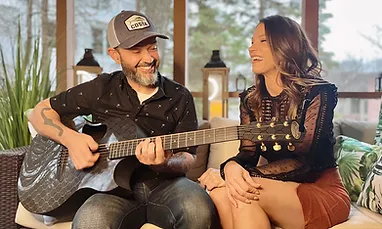Use a single word or phrase to respond to the question:
What type of details are on the female vocalist's blouse?

intricate lace